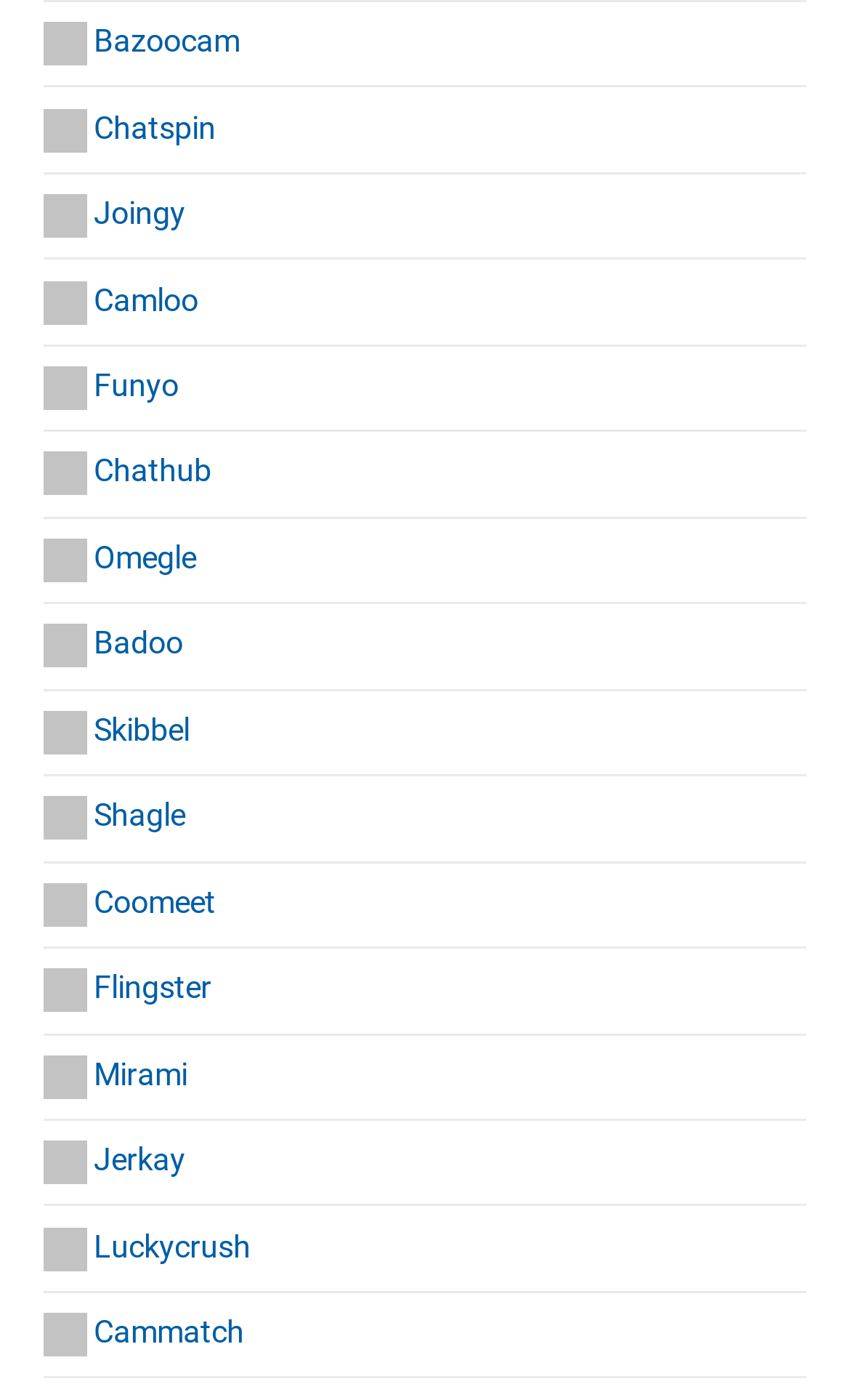What is the position of the 'Omegle' link on the webpage?
Use the information from the image to give a detailed answer to the question.

By analyzing the y1 and y2 coordinates of the 'Omegle' link element, I can see that it is positioned roughly in the middle of the webpage, with a y1 value of 0.386 and a y2 value of 0.411.